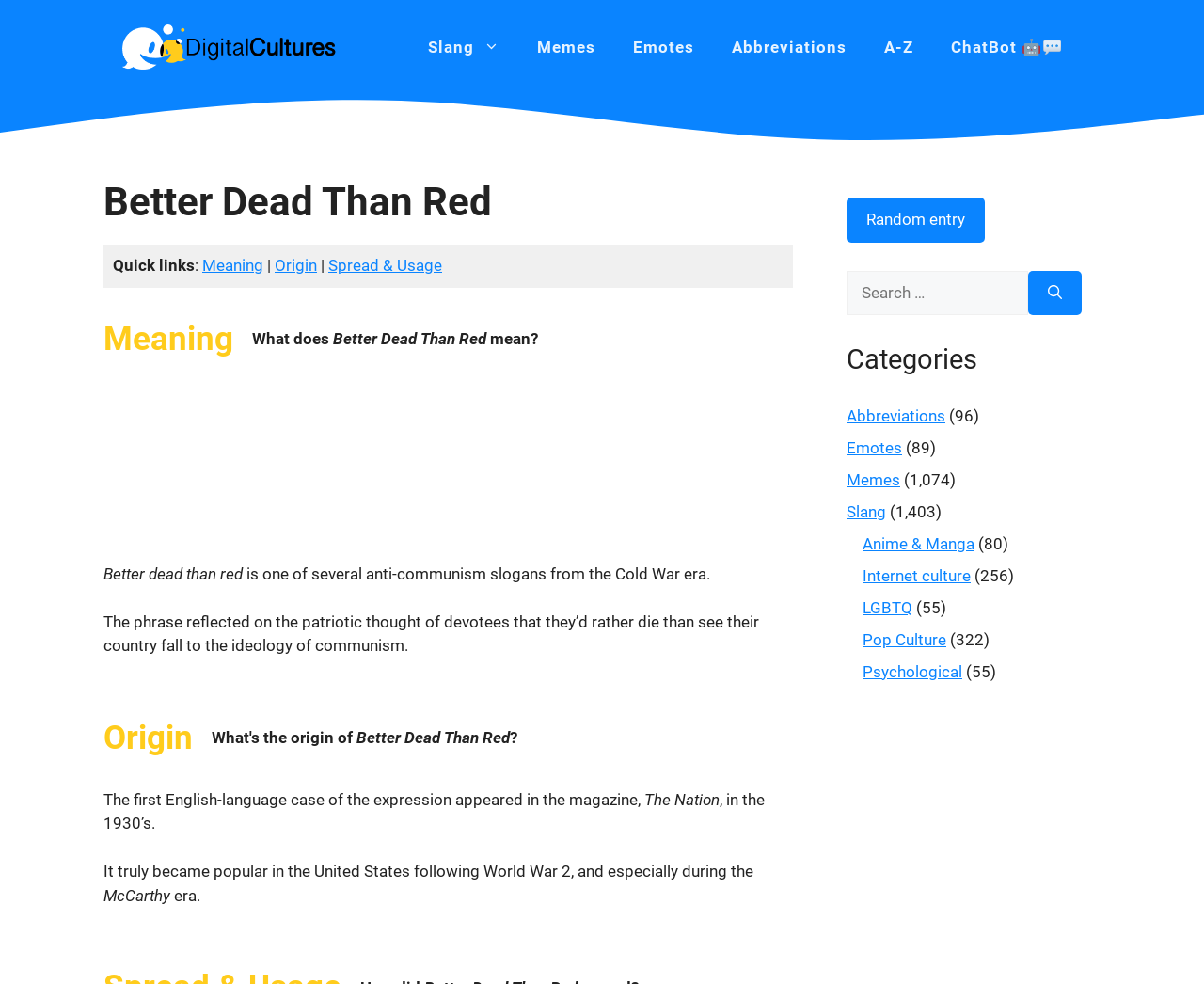Consider the image and give a detailed and elaborate answer to the question: 
What is the name of the website?

I determined the name of the website by looking at the banner element at the top of the webpage, which contains the text 'DigitalCultures'.